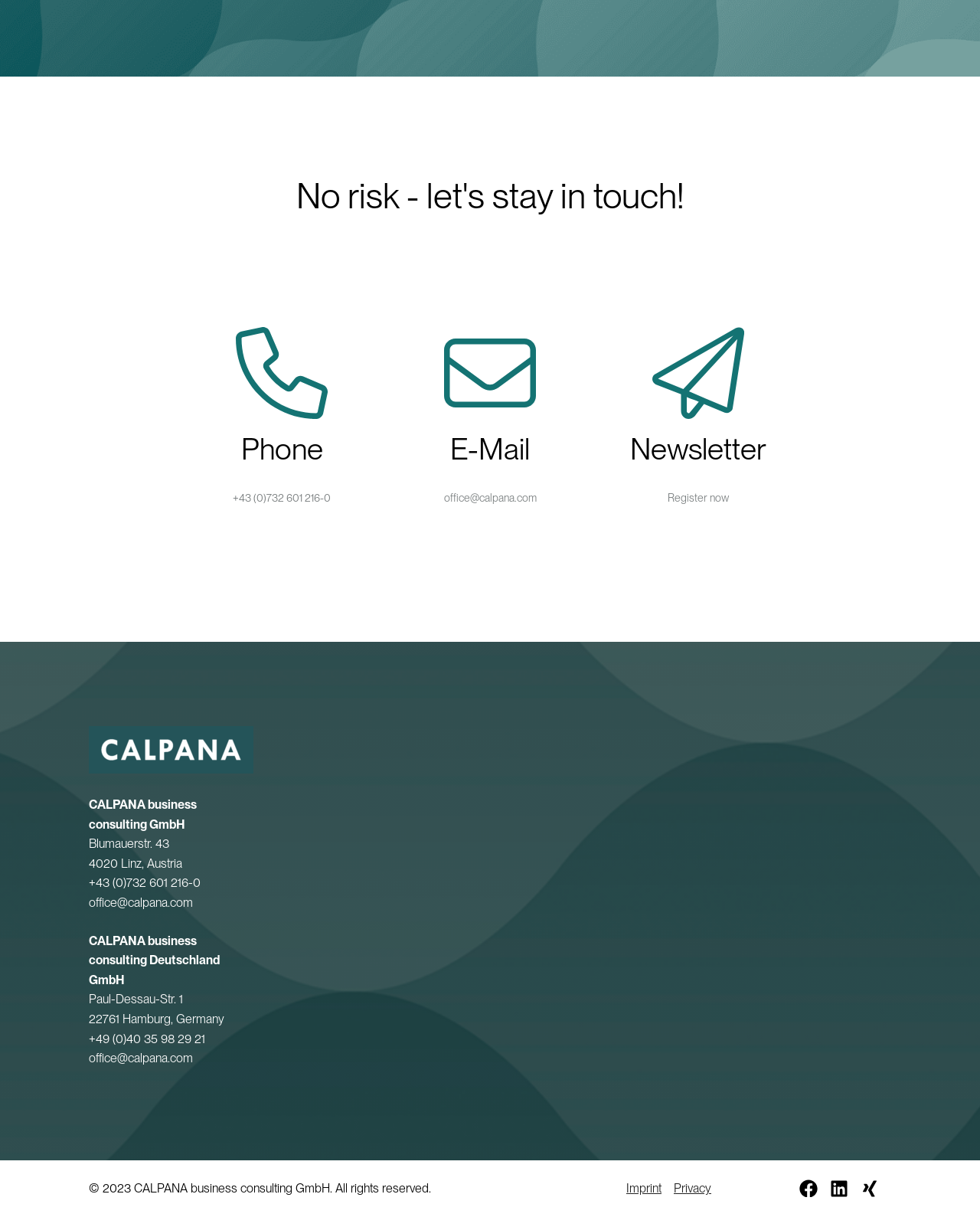Please identify the bounding box coordinates of where to click in order to follow the instruction: "View the imprint".

[0.639, 0.97, 0.675, 0.982]